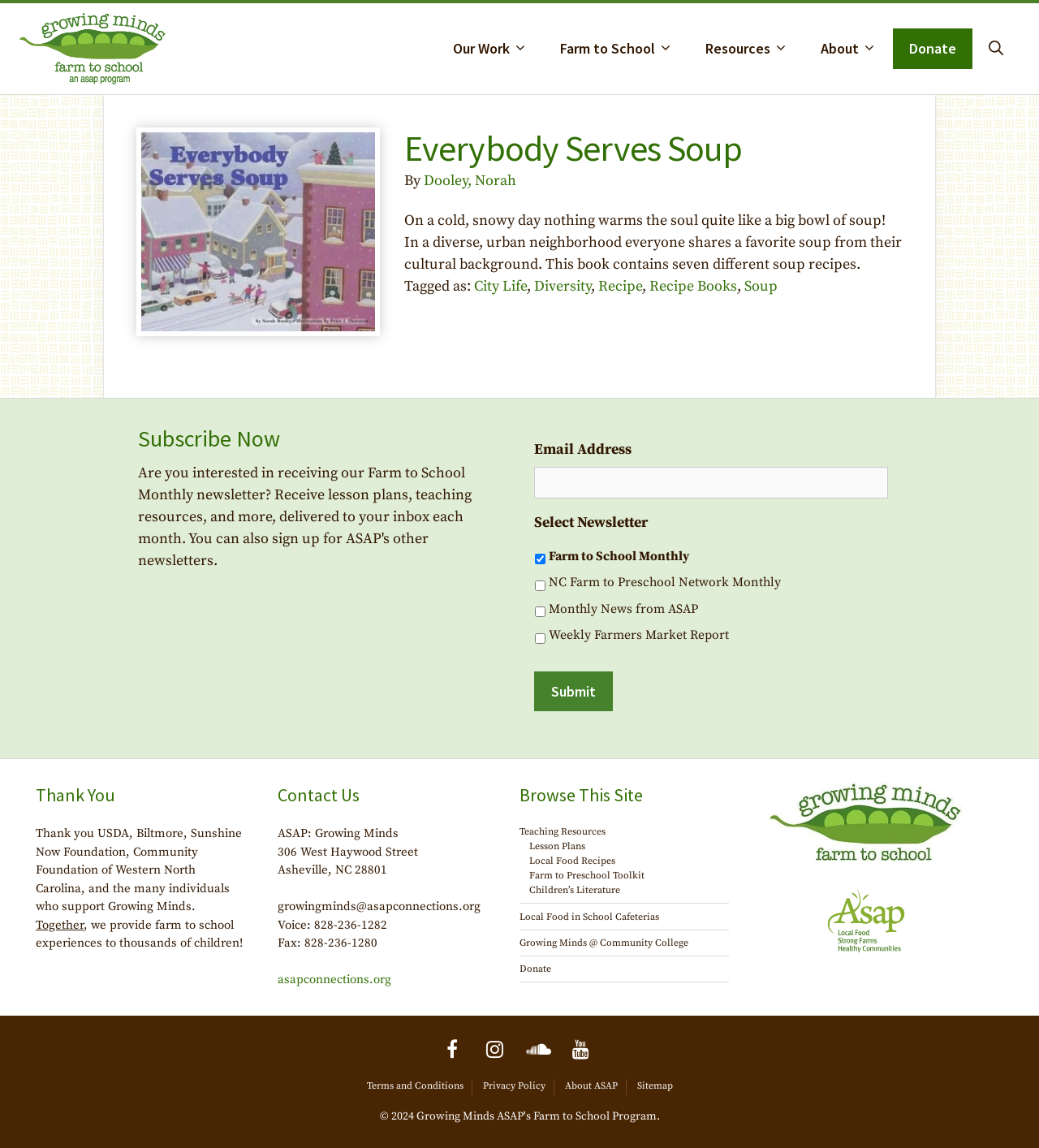Please answer the following question using a single word or phrase: 
What is the name of the organization that supports Growing Minds?

ASAP